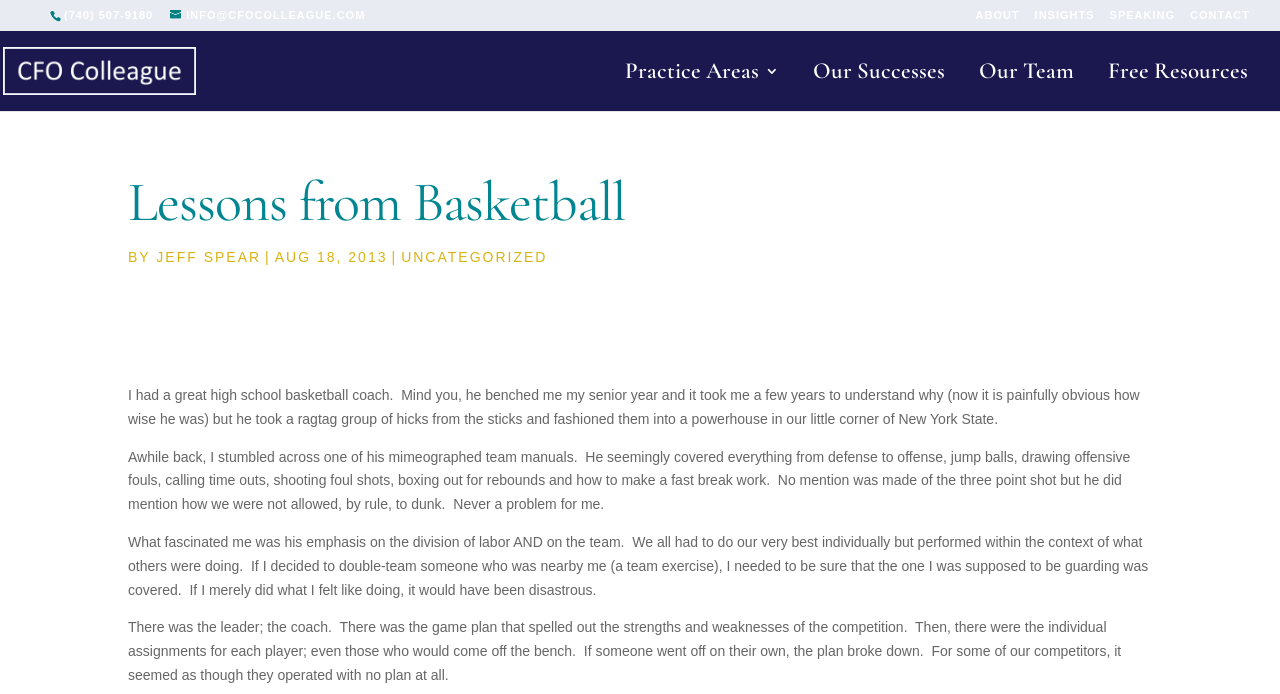Carefully observe the image and respond to the question with a detailed answer:
What is the name of the author of the article?

I found the author's name by looking at the link element with the bounding box coordinates [0.122, 0.359, 0.204, 0.382]. The text content of this element is 'JEFF SPEAR', which is the name of the author.